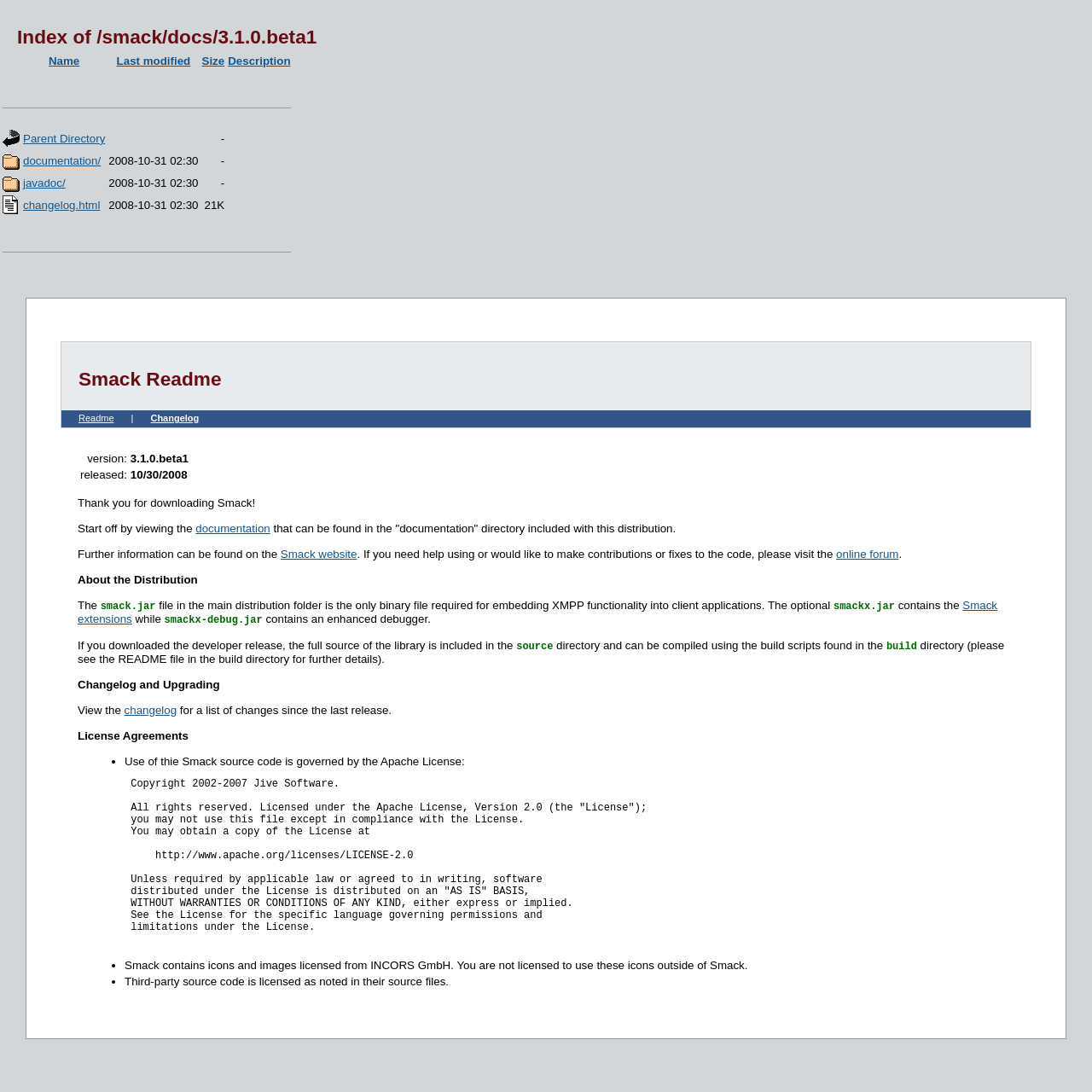What is the name of the website mentioned on the webpage?
Look at the image and answer the question using a single word or phrase.

Smack website